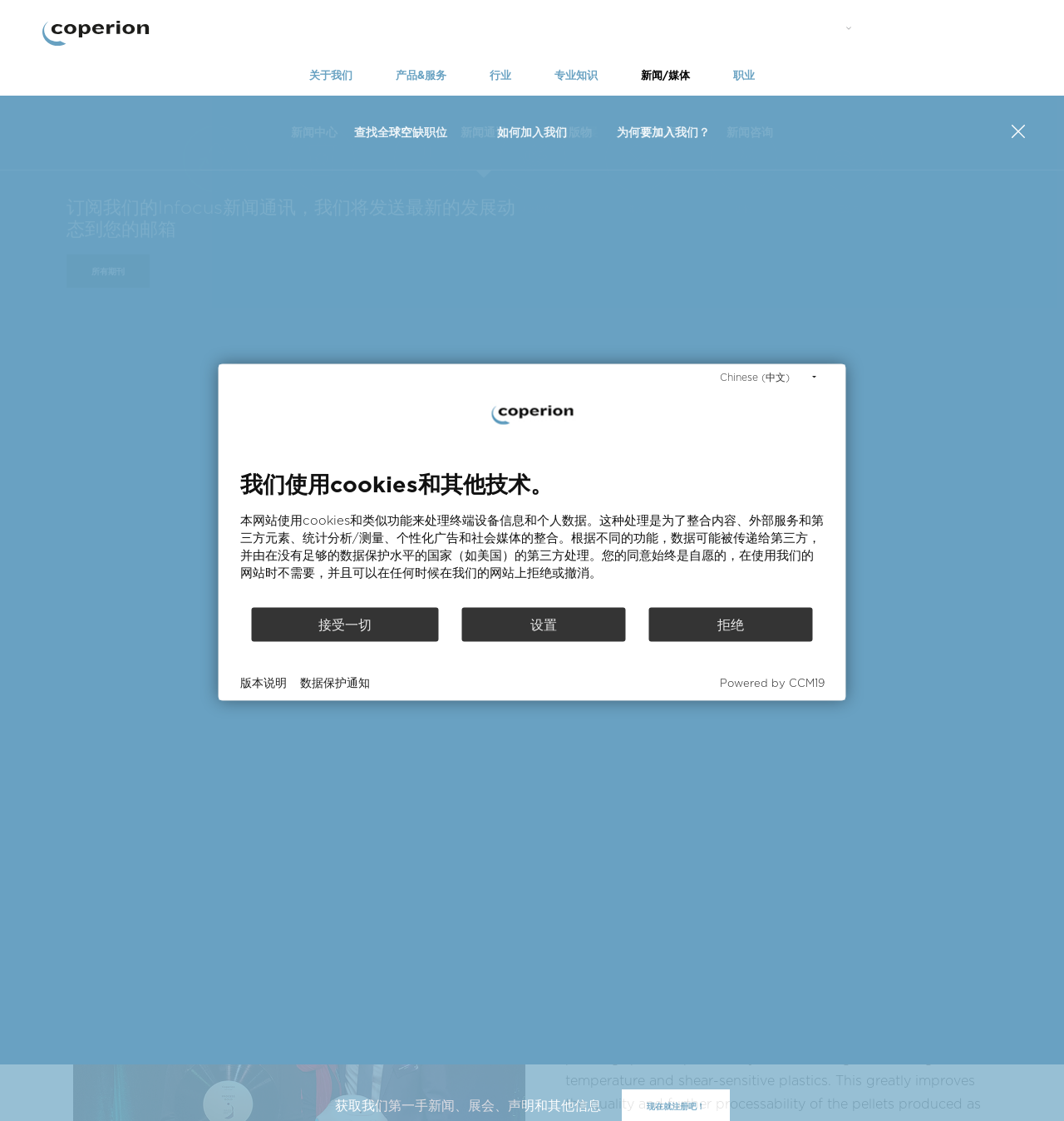Predict the bounding box coordinates of the area that should be clicked to accomplish the following instruction: "Select a language from the dropdown menu". The bounding box coordinates should consist of four float numbers between 0 and 1, i.e., [left, top, right, bottom].

[0.756, 0.019, 0.802, 0.032]